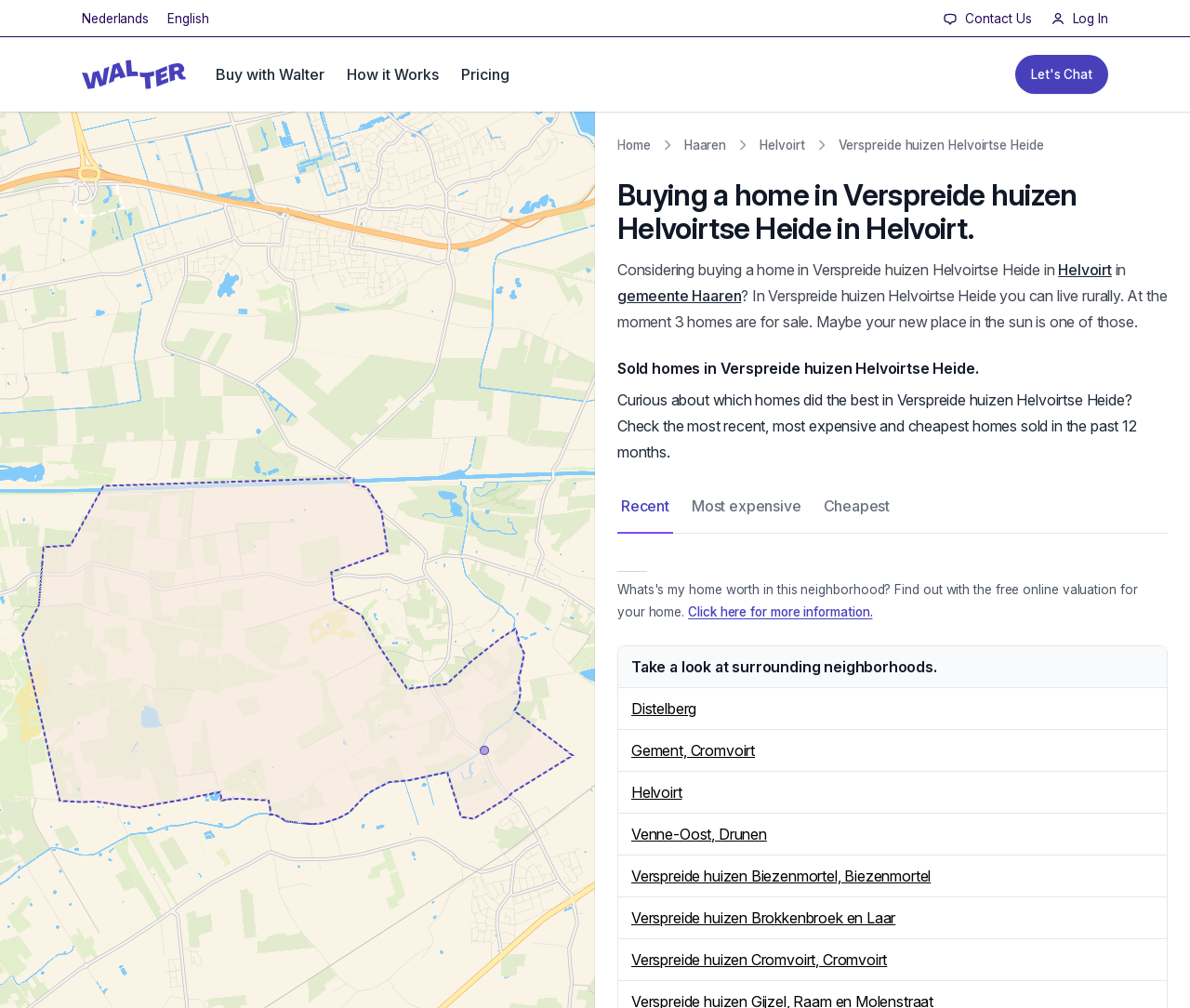Using the element description alt="Jeanette Maggio", predict the bounding box coordinates for the UI element. Provide the coordinates in (top-left x, top-left y, bottom-right x, bottom-right y) format with values ranging from 0 to 1.

None